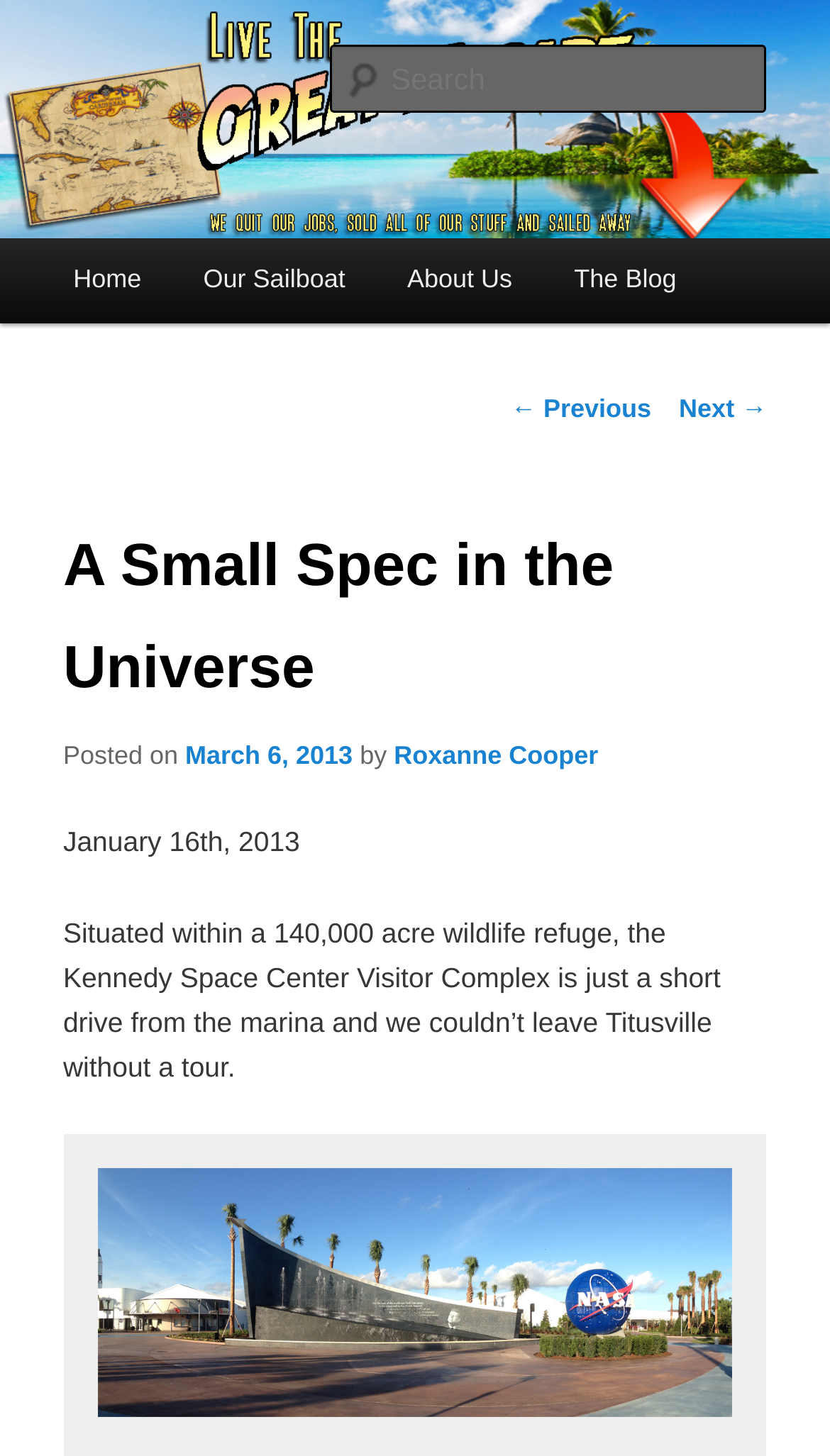Given the description "Next →", determine the bounding box of the corresponding UI element.

[0.818, 0.271, 0.924, 0.291]